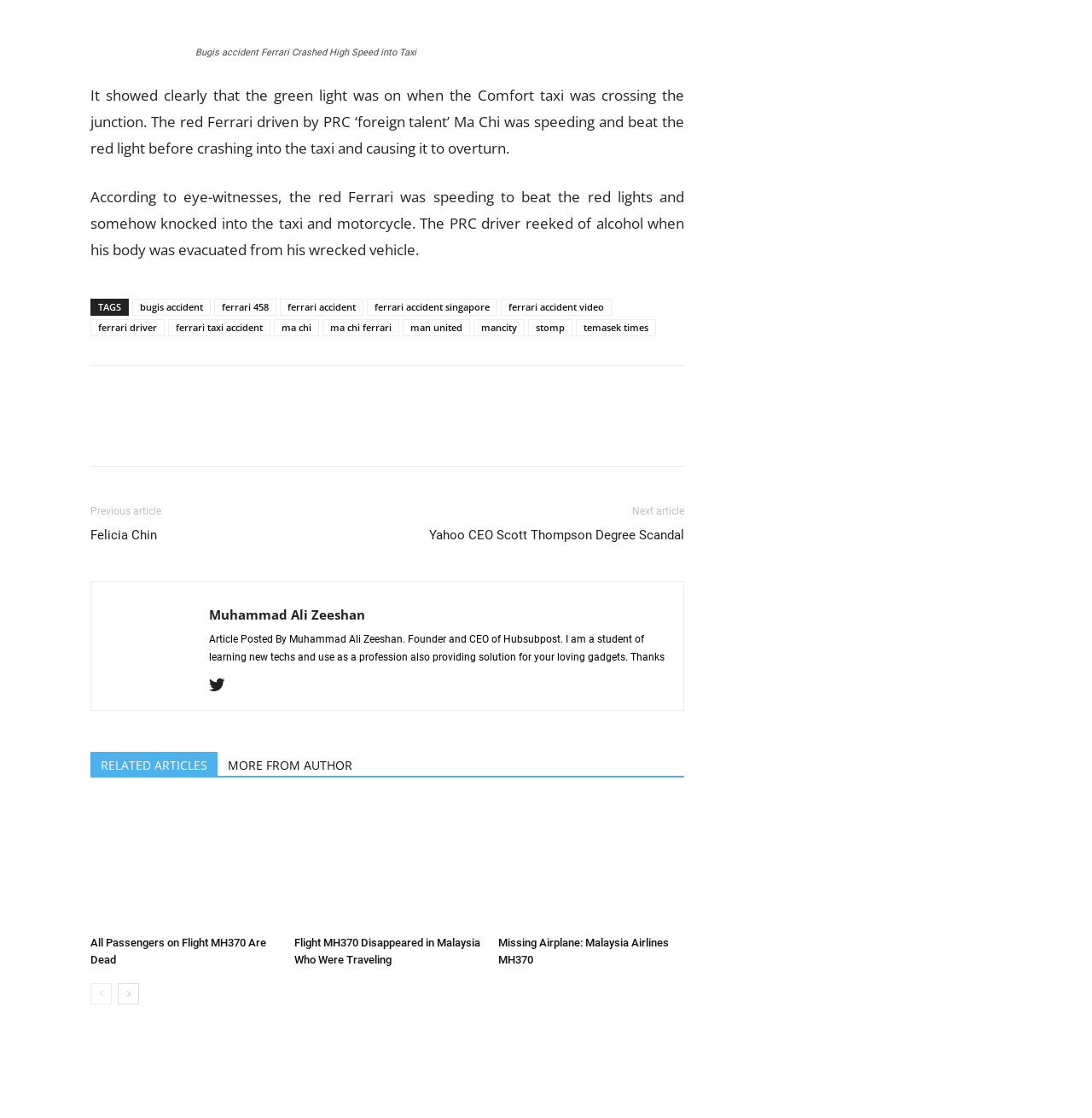Highlight the bounding box coordinates of the region I should click on to meet the following instruction: "Read the article about Ferrari accident".

[0.256, 0.267, 0.333, 0.282]